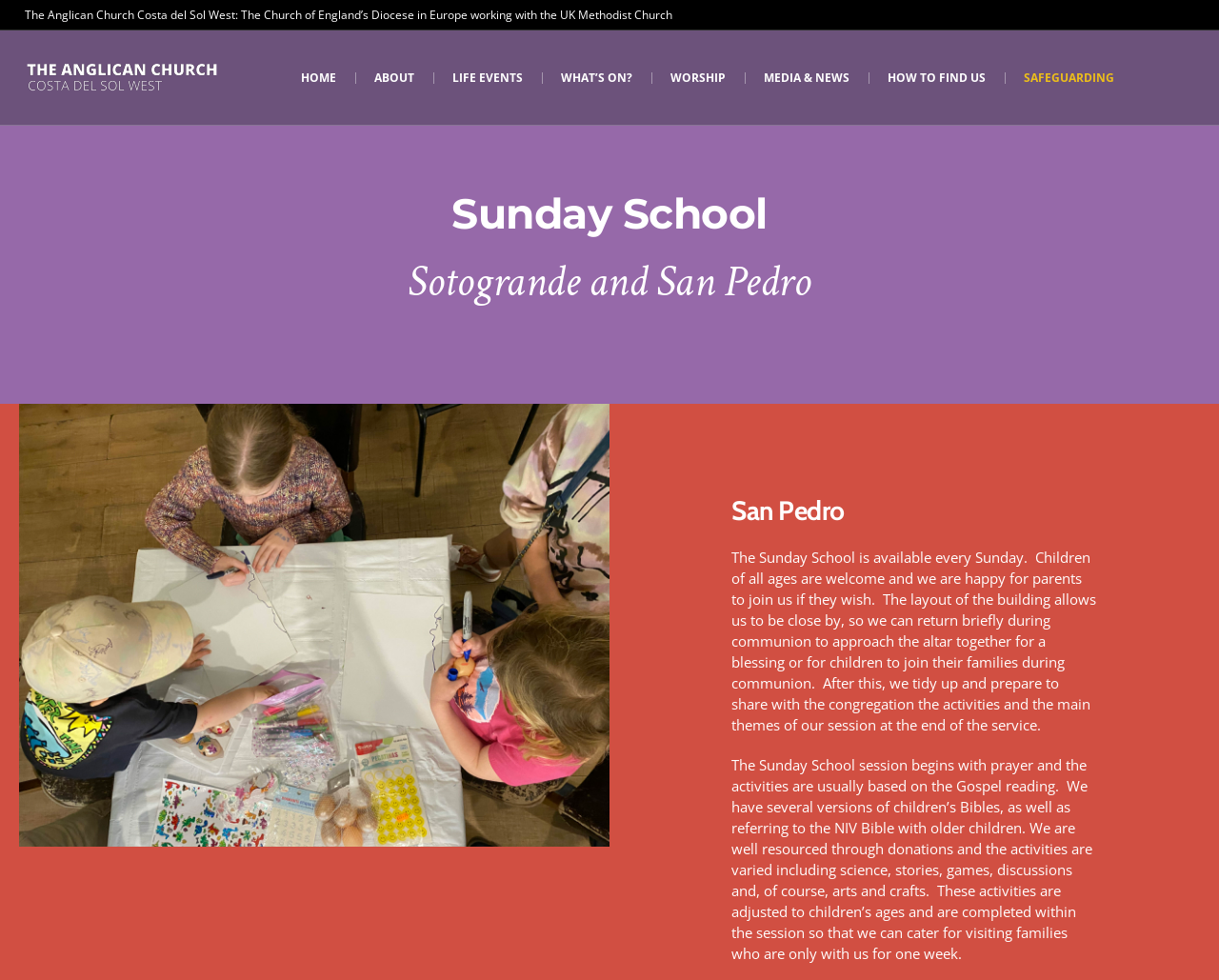Provide a comprehensive caption for the webpage.

The webpage is about the Sunday School program of The Anglican Church Costa del Sol West. At the top, there is a banner with the church's name and a small image of the church. Below the banner, there is a horizontal navigation menu with 8 links: HOME, ABOUT, LIFE EVENTS, WHAT'S ON?, WORSHIP, MEDIA & NEWS, HOW TO FIND US, and SAFEGUARDING.

The main content of the page is divided into two sections. The left section has a heading "Sunday School" and a subheading "Sotogrande and San Pedro". Below the headings, there is a large image that takes up most of the left section.

The right section has a heading "San Pedro" and several paragraphs of text that describe the Sunday School program. The text explains that the program is available every Sunday, welcomes children of all ages, and allows parents to join in if they wish. It also describes the layout of the building, the activities during the session, and the resources used.

There are 6 paragraphs of text in total, with some empty lines in between. The text is well-structured and easy to read, with a clear hierarchy of headings and paragraphs.